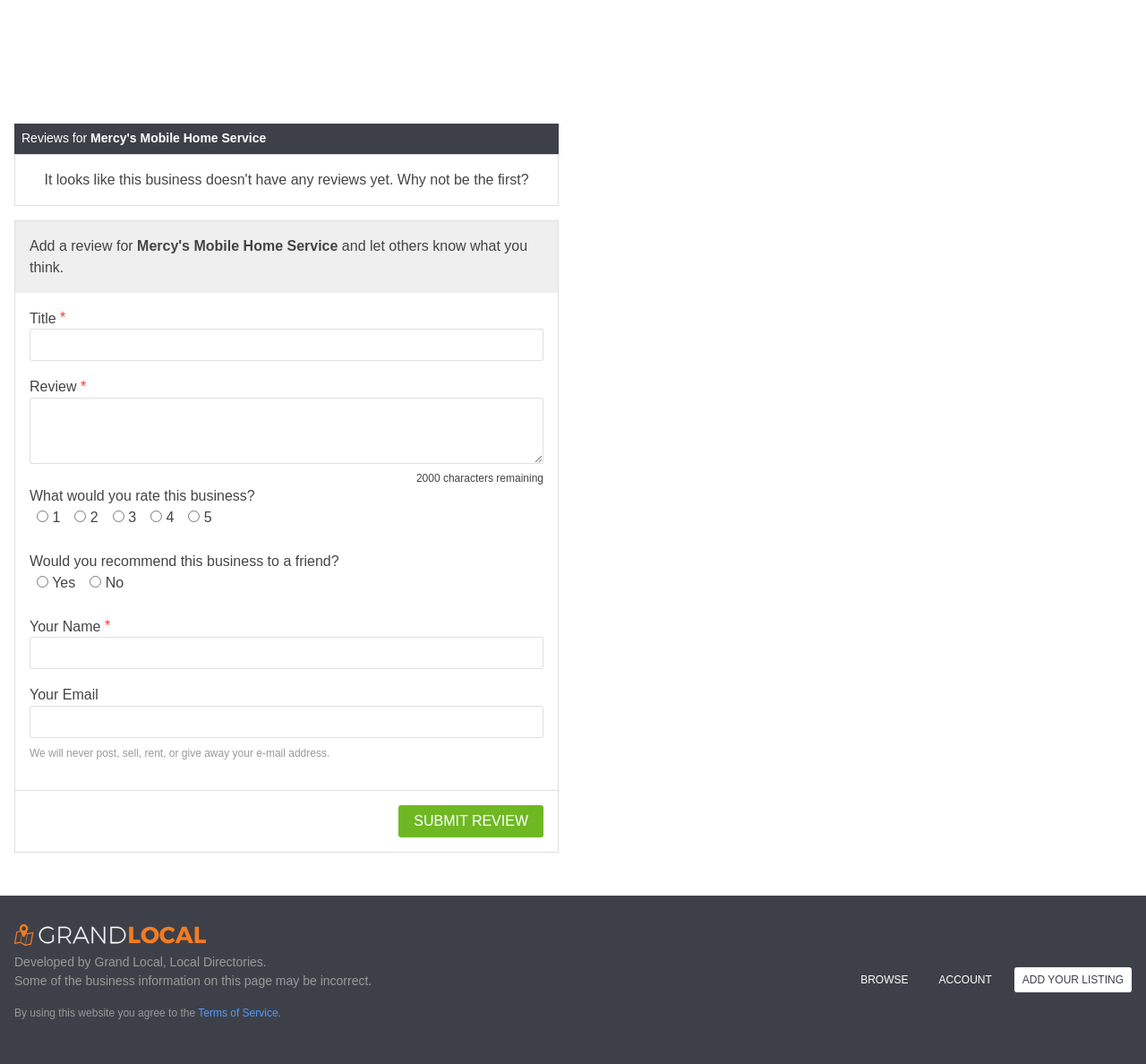Kindly determine the bounding box coordinates for the clickable area to achieve the given instruction: "Click on the link to learn more about yoga day retreat".

None